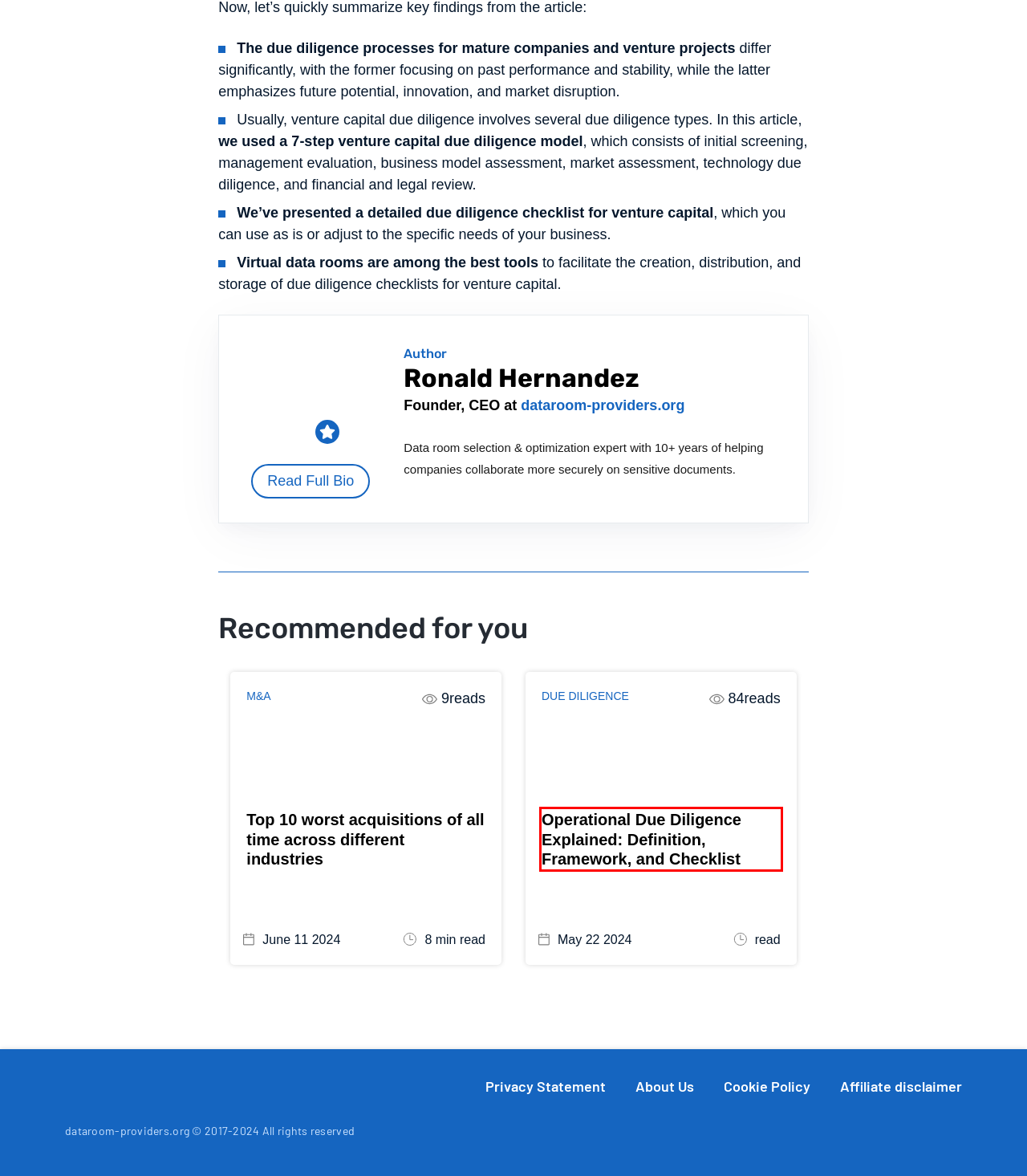You are looking at a screenshot of a webpage with a red bounding box around an element. Determine the best matching webpage description for the new webpage resulting from clicking the element in the red bounding box. Here are the descriptions:
A. Operational Due Diligence Guide +Checklist
B. Affiliate disclaimer - Dataroom Providers
C. Choose the Best Data Room for Due Diligence | VDR Due Diligence
D. Independent Virtual Data Room Review Platform | dataroom-providers.org
E. Privacy Statement - Dataroom Providers
F. Top 10 Worst Acquisitions of All Time Across Different Industries
G. Cookie Policy - Dataroom Providers
H. Blog - Virtual Data Room - Dataroom Providers

A